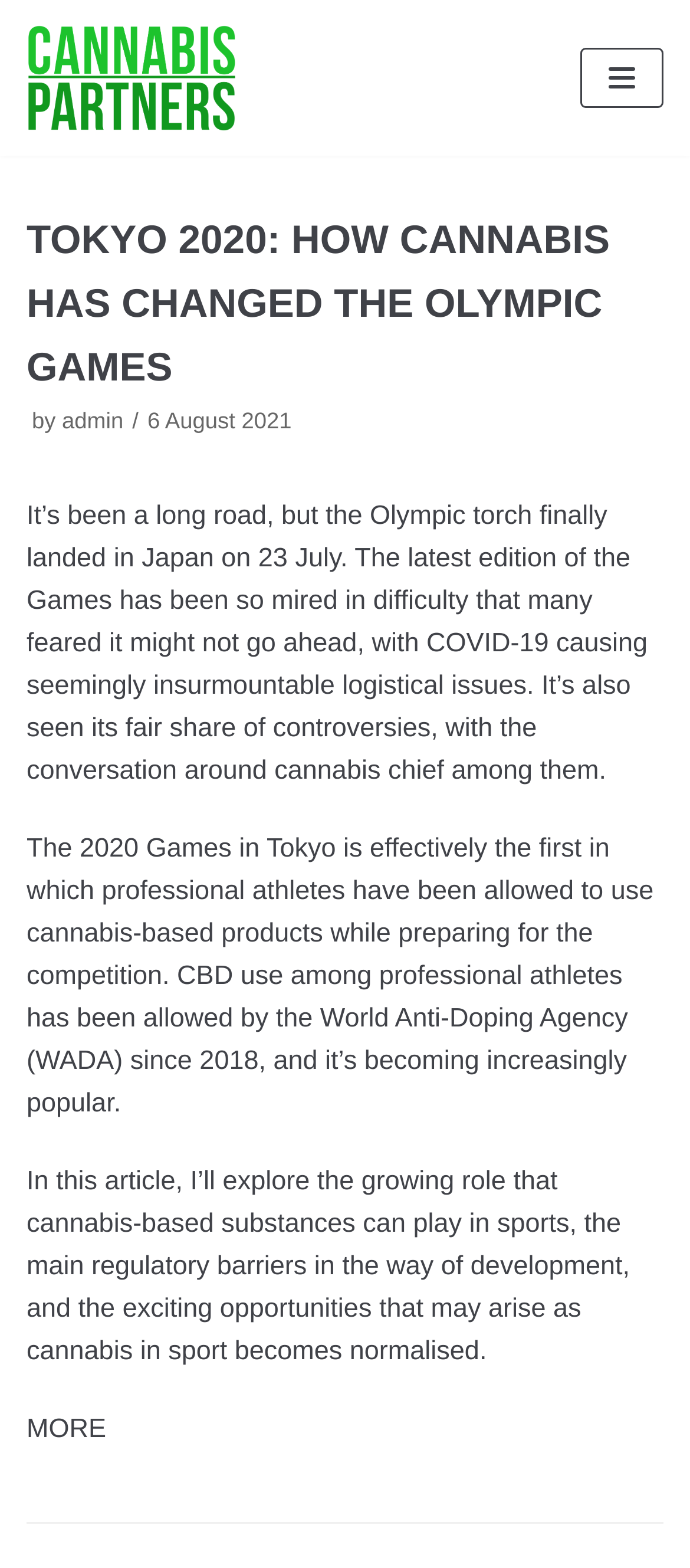Is the article a single page or has multiple pages?
Deliver a detailed and extensive answer to the question.

The article has a 'MORE' button at the end which suggests that there is more content to be read, implying that the article has multiple pages.